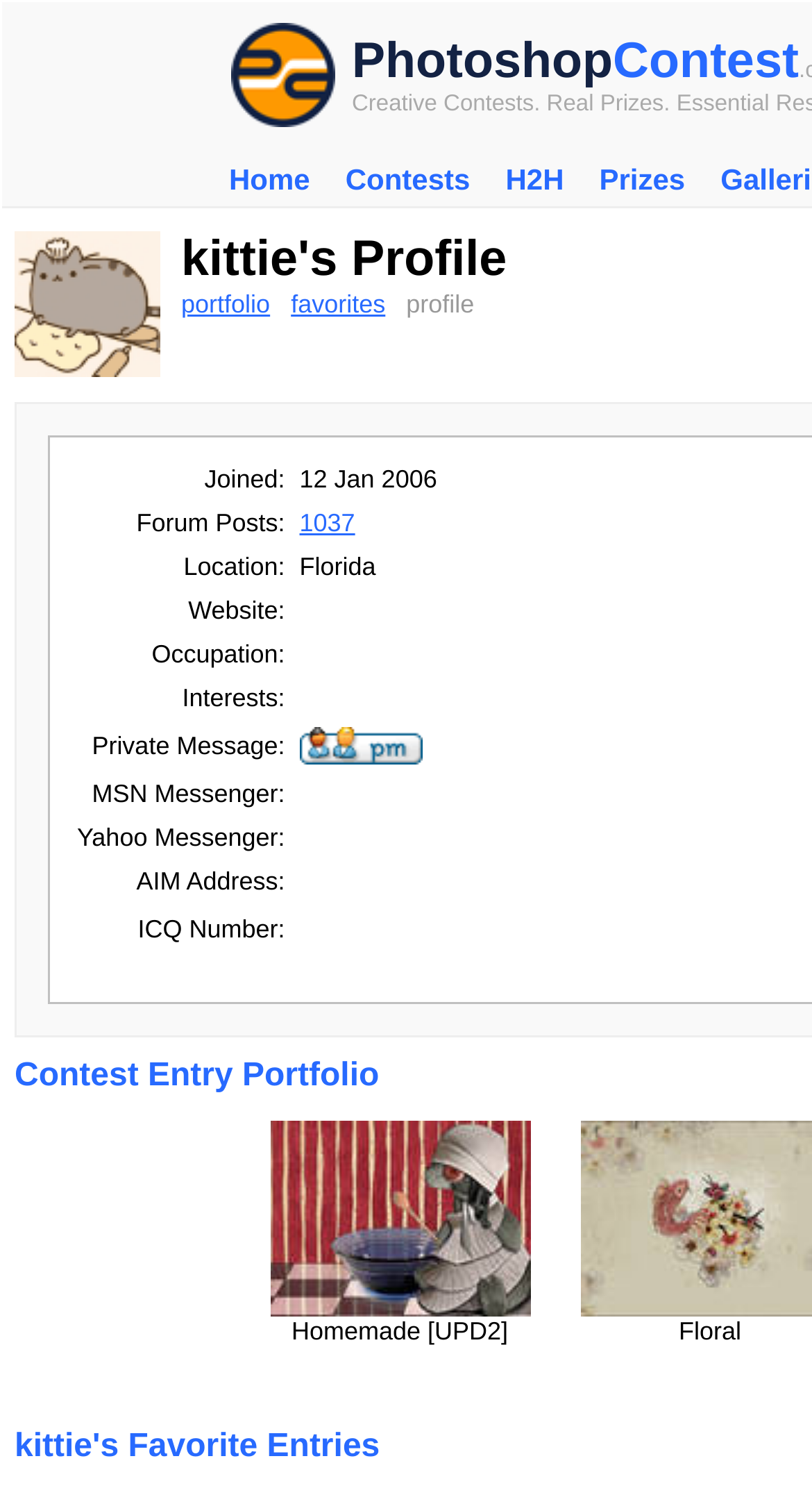Find and indicate the bounding box coordinates of the region you should select to follow the given instruction: "Send a private message".

[0.369, 0.496, 0.52, 0.516]